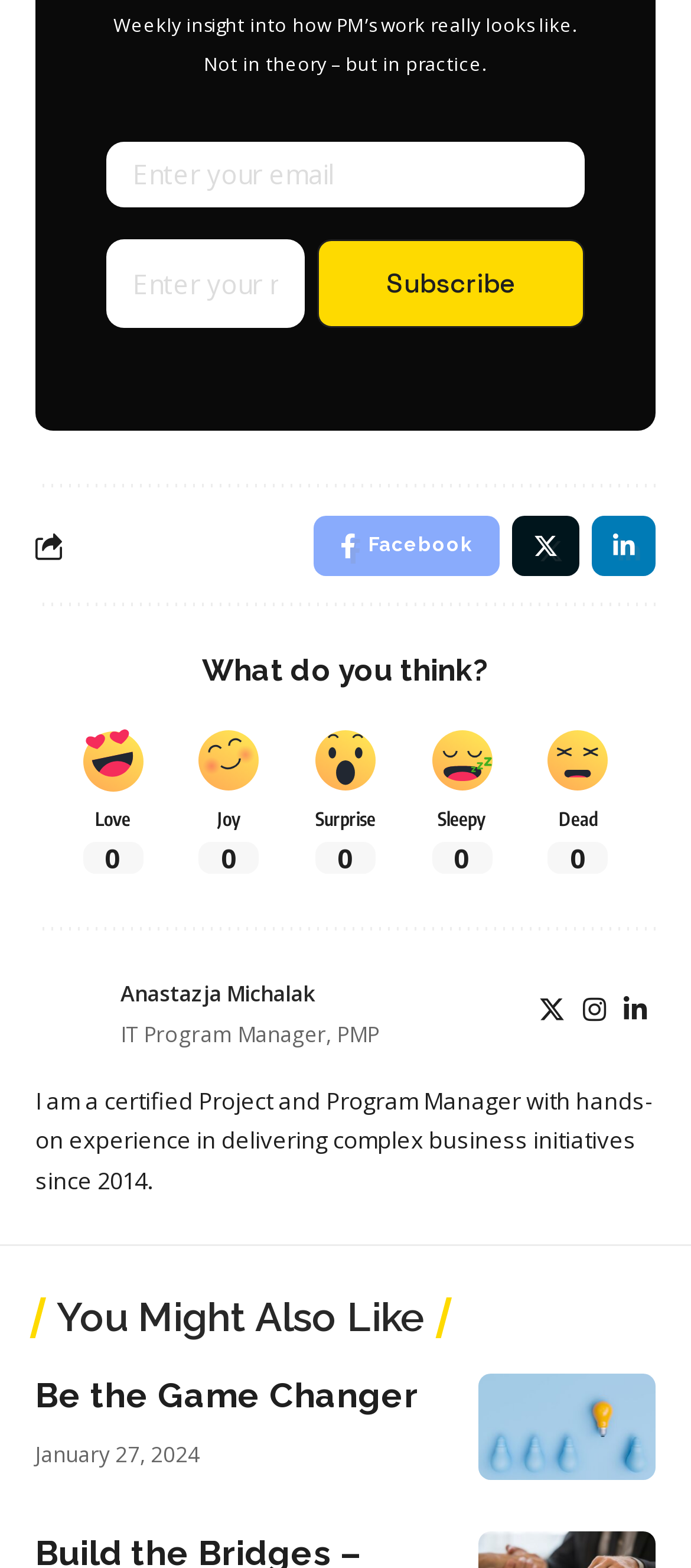Could you indicate the bounding box coordinates of the region to click in order to complete this instruction: "Enter your email".

[0.154, 0.091, 0.846, 0.132]